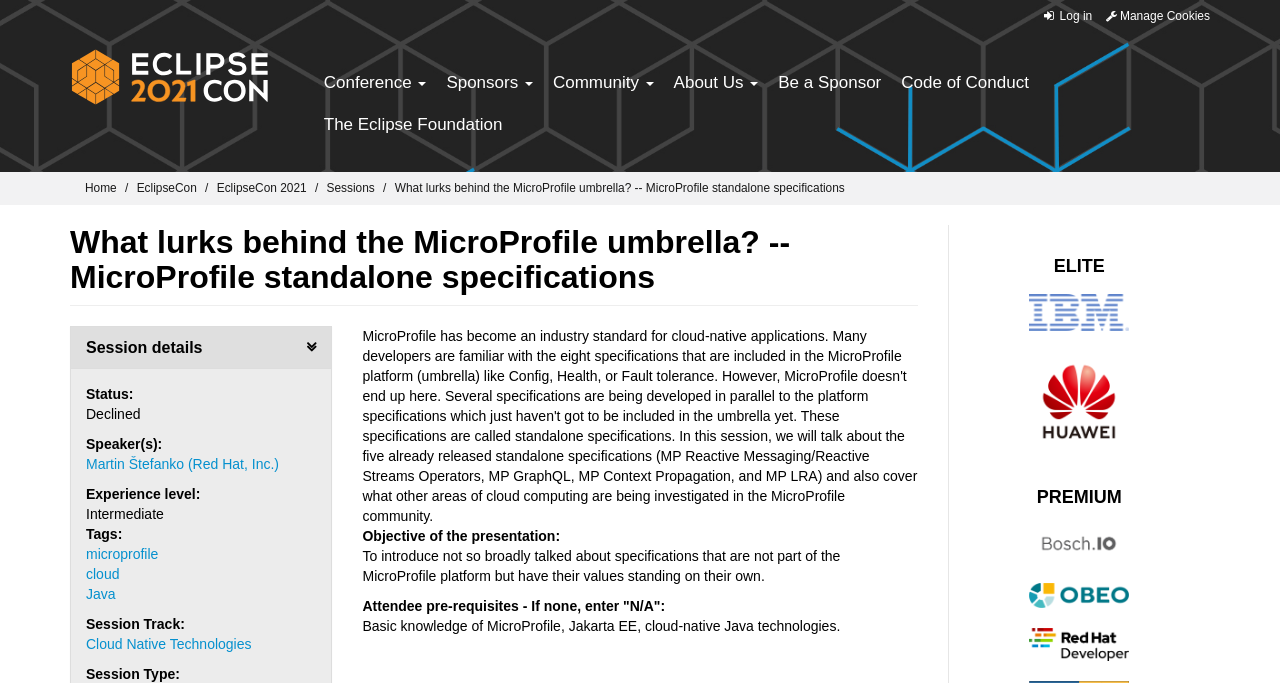Determine the bounding box coordinates for the HTML element described here: "August 2016".

None